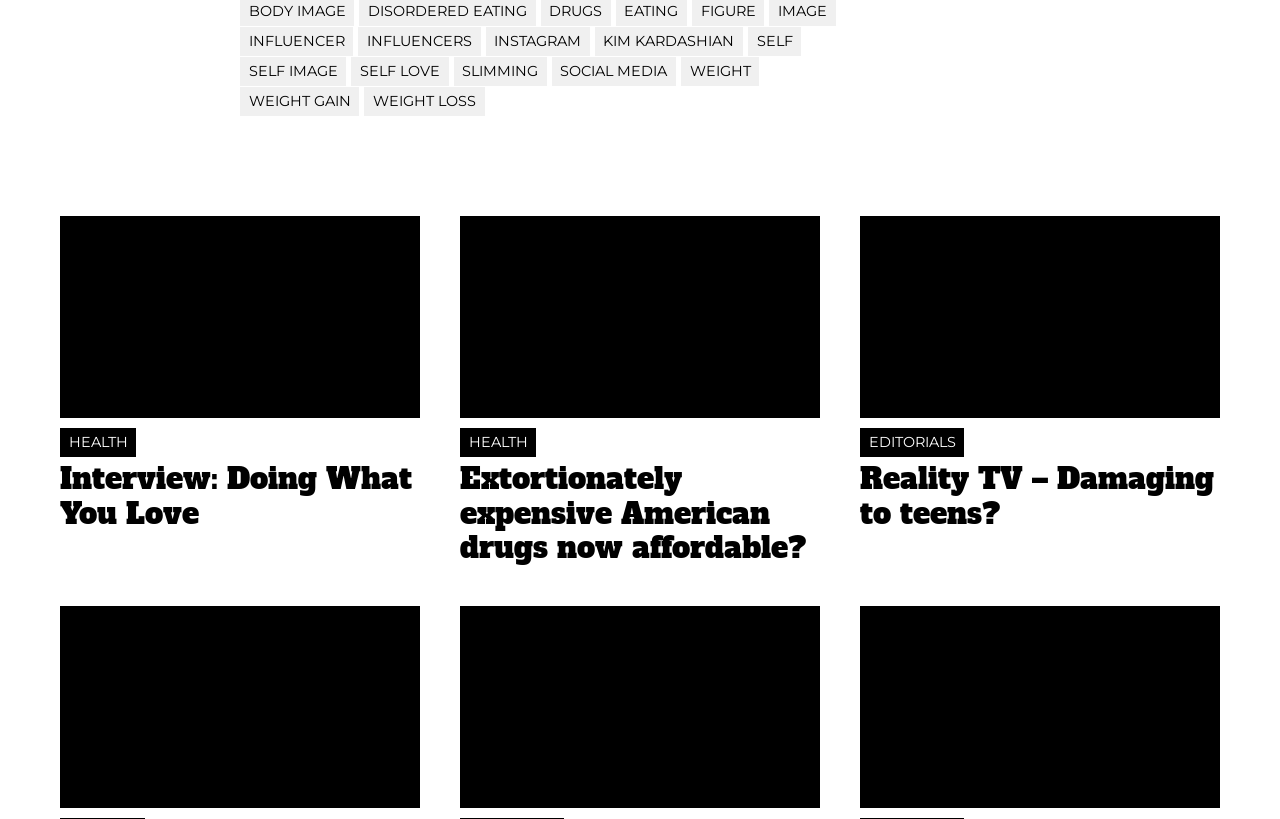Locate the bounding box coordinates of the UI element described by: "health". The bounding box coordinates should consist of four float numbers between 0 and 1, i.e., [left, top, right, bottom].

[0.047, 0.523, 0.106, 0.558]